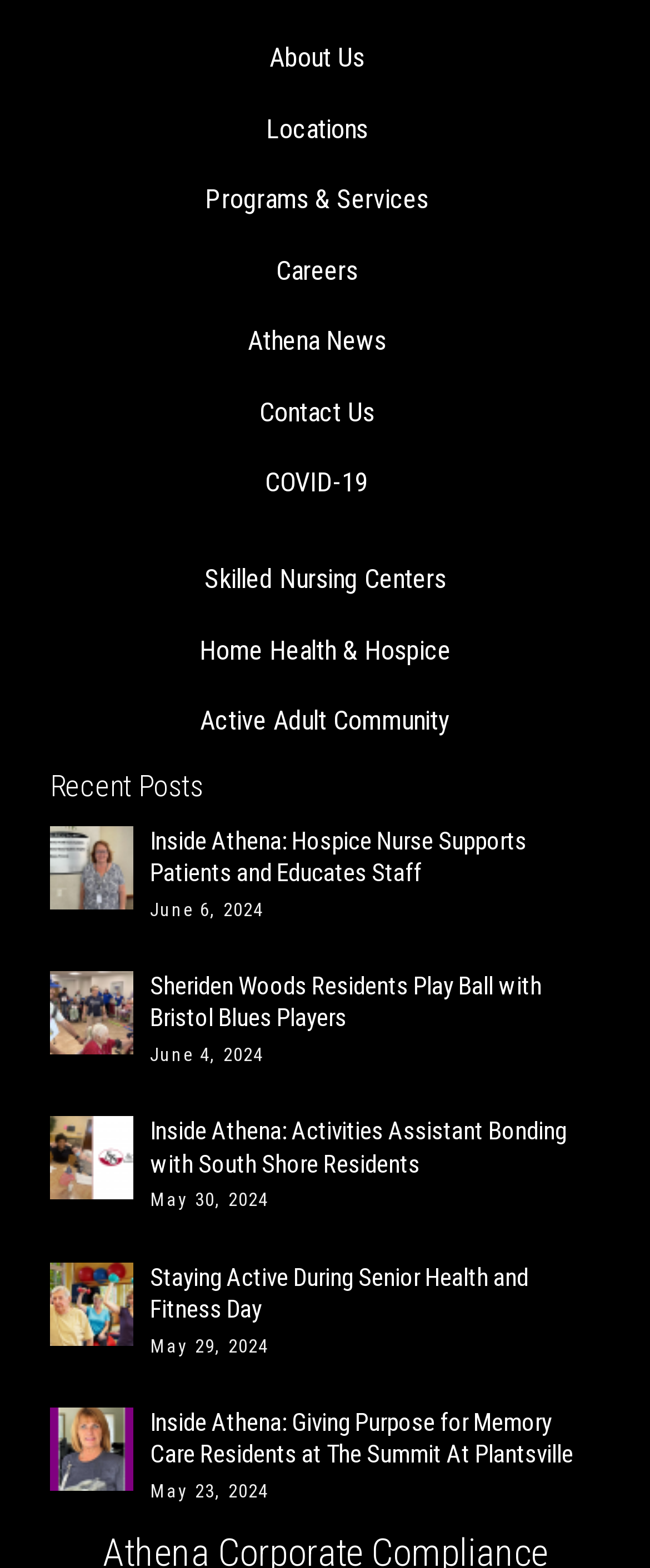What type of care is mentioned in the third link?
Using the picture, provide a one-word or short phrase answer.

Skilled Nursing Centers